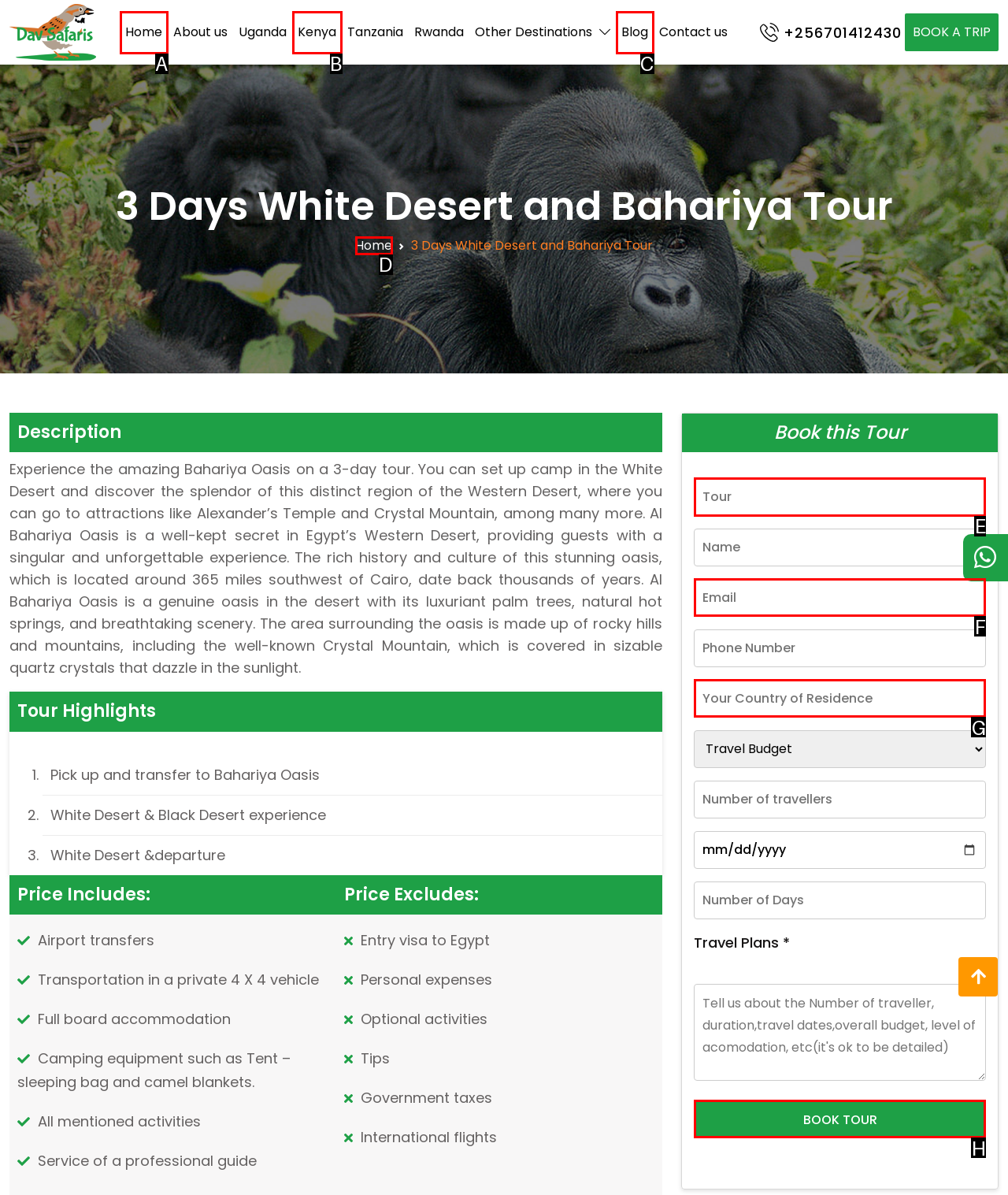Determine the right option to click to perform this task: Click the 'Read more about know applications here' link
Answer with the correct letter from the given choices directly.

None